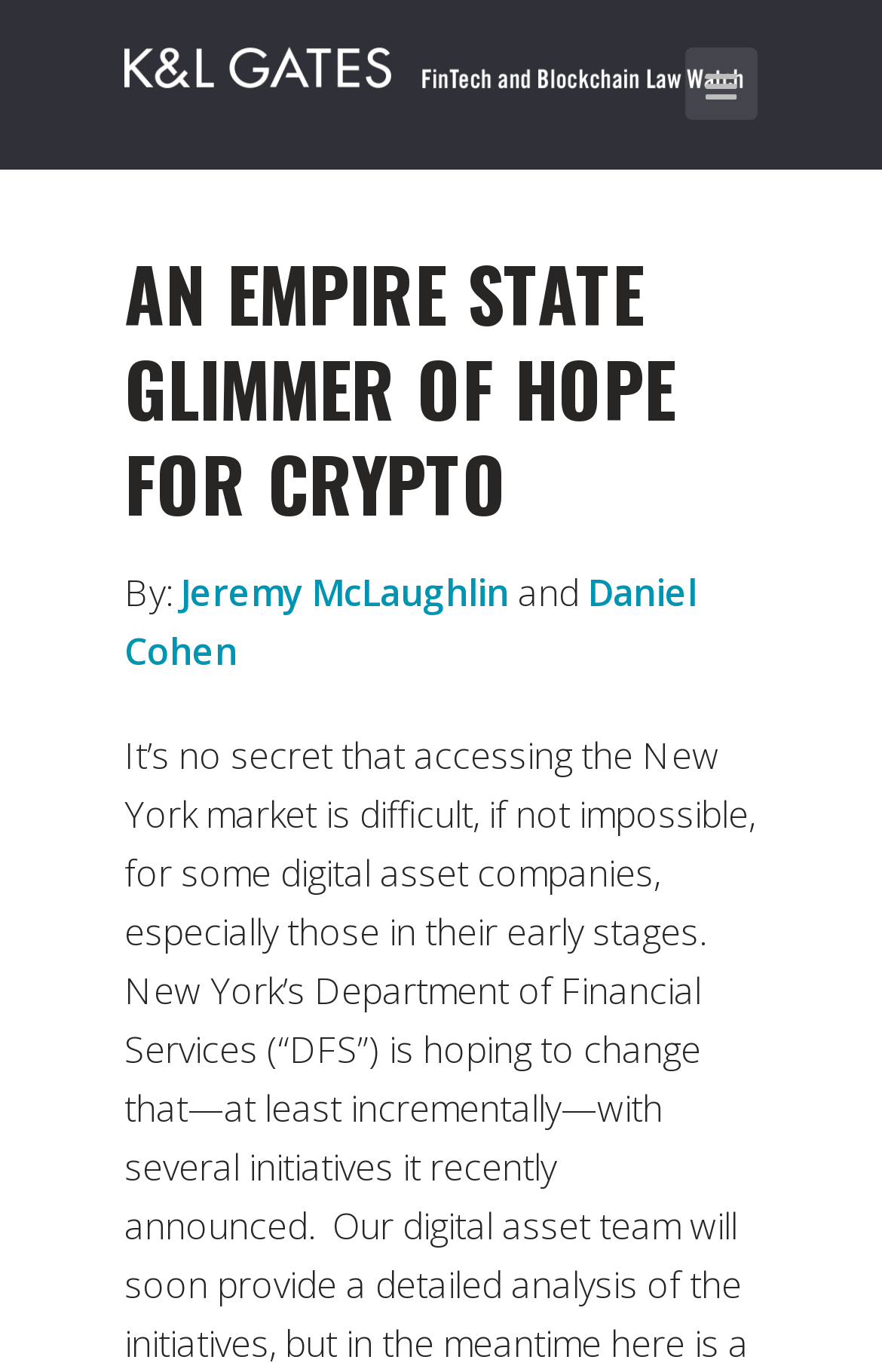Provide a one-word or short-phrase answer to the question:
What type of content is presented on this webpage?

Article or blog post